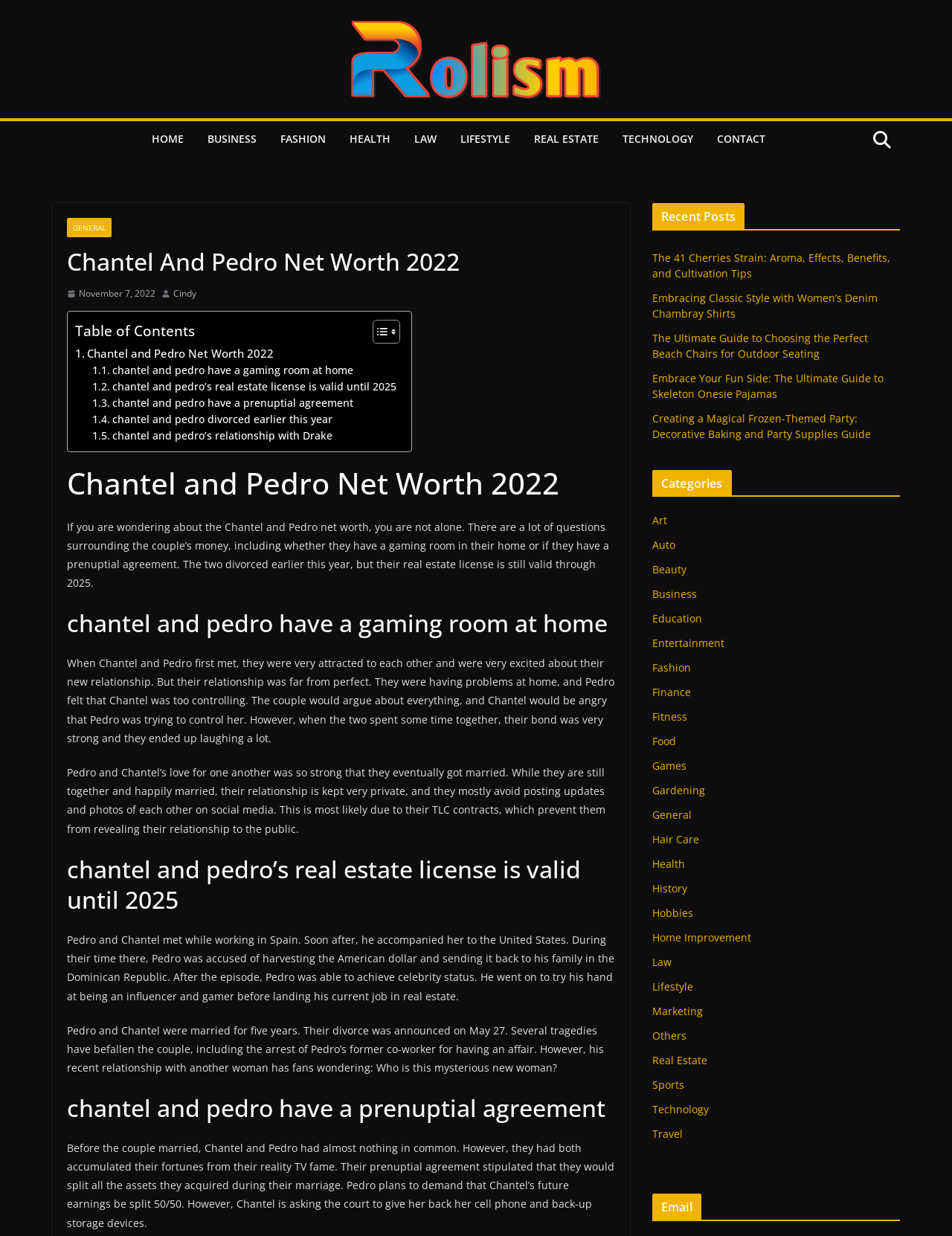Provide a single word or phrase answer to the question: 
How long were Chantel and Pedro married?

Five years